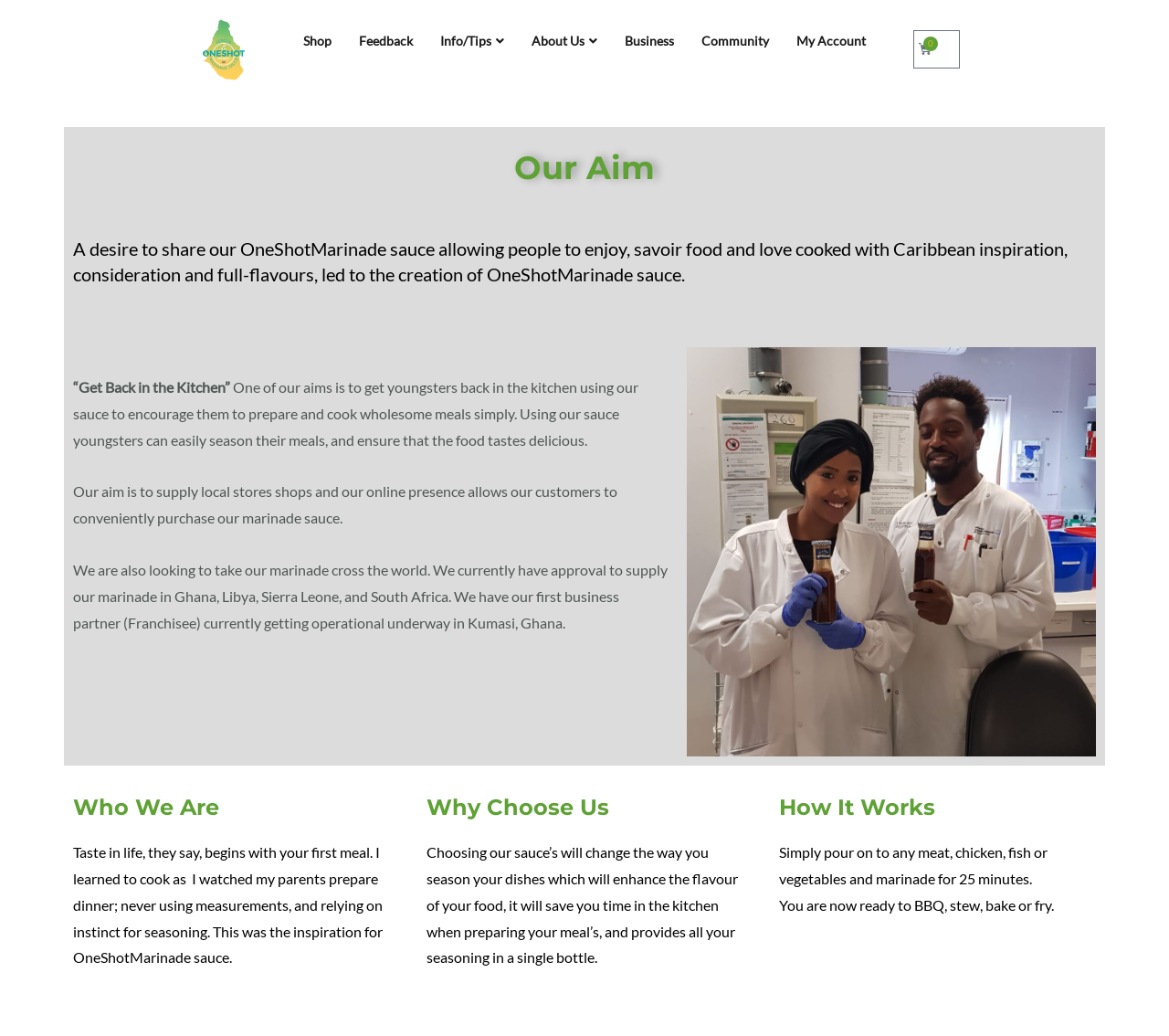Kindly determine the bounding box coordinates for the area that needs to be clicked to execute this instruction: "Visit the website StyleCraze".

None